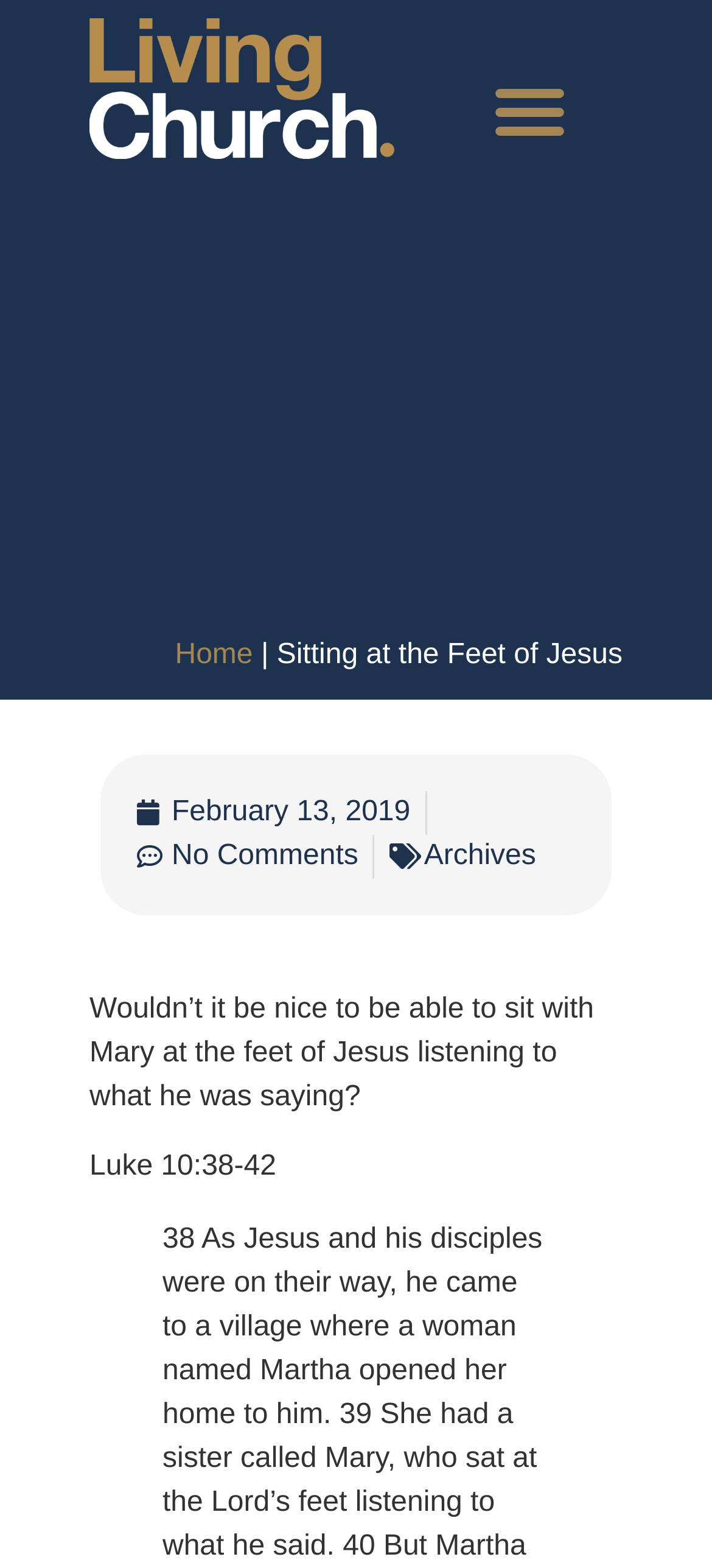Provide a comprehensive caption for the webpage.

The webpage is about a Christian devotional or blog post titled "Sitting at the Feet of Jesus - Living Church". At the top left, there is a link, and next to it, a button labeled "Menu Toggle". Below these elements, a navigation section displays breadcrumbs, showing the path "Home > Sitting at the Feet of Jesus". 

In the middle of the page, there is a section with a link showing the date "February 13, 2019", accompanied by a time element. Below this, there are two more links, one labeled "No Comments" and another labeled "Archives" positioned to the right.

The main content of the page starts with a paragraph that asks a rhetorical question, "Wouldn’t it be nice to be able to sit with Mary at the feet of Jesus listening to what he was saying?" This is followed by a Bible verse reference, "Luke 10:38-42".